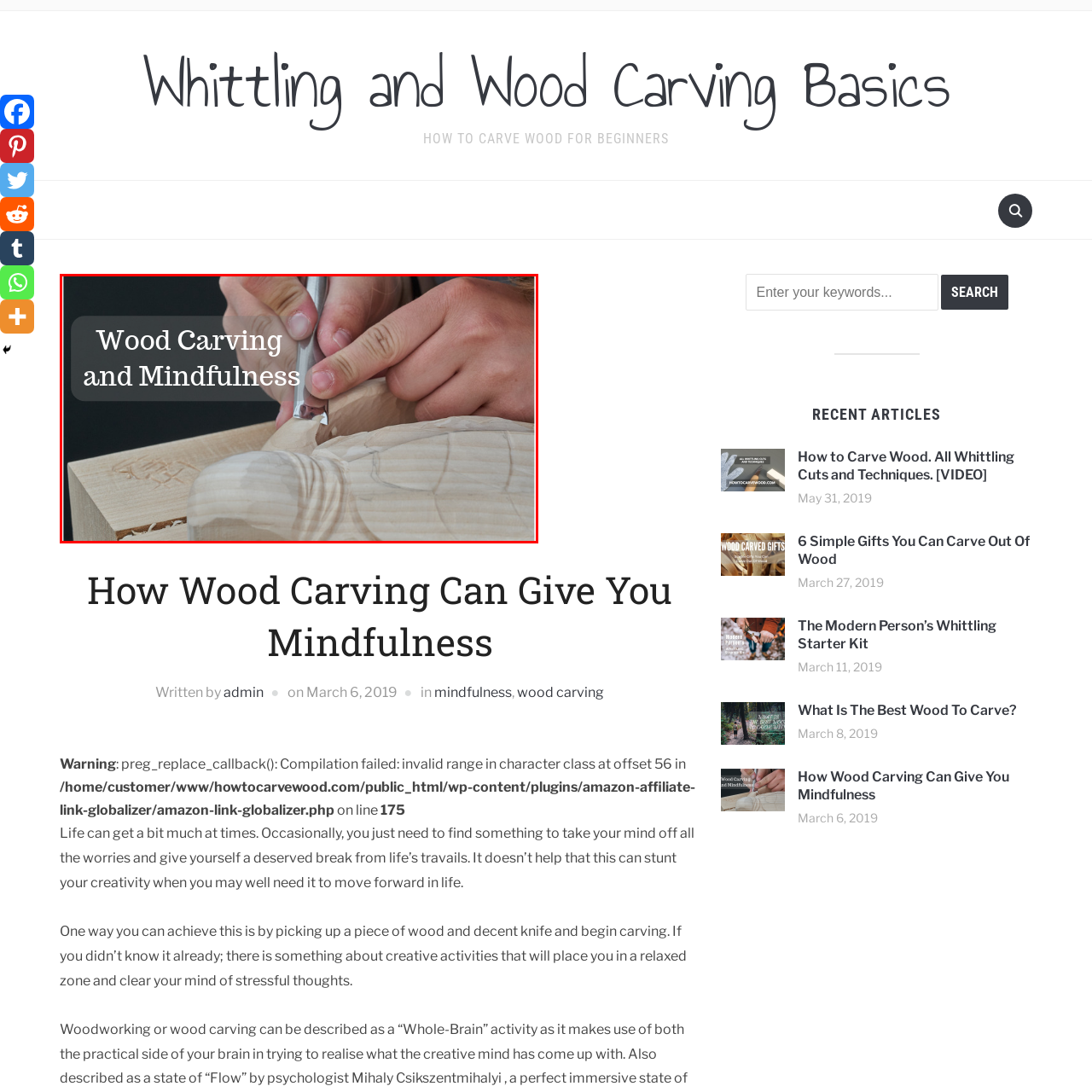What is the person creating?
Direct your attention to the area of the image outlined in red and provide a detailed response based on the visual information available.

The person is creating a wooden piece, which is partially shaped, indicating that the person is in the process of crafting something with wood, emphasizing the delicate and meditative nature of the craft.